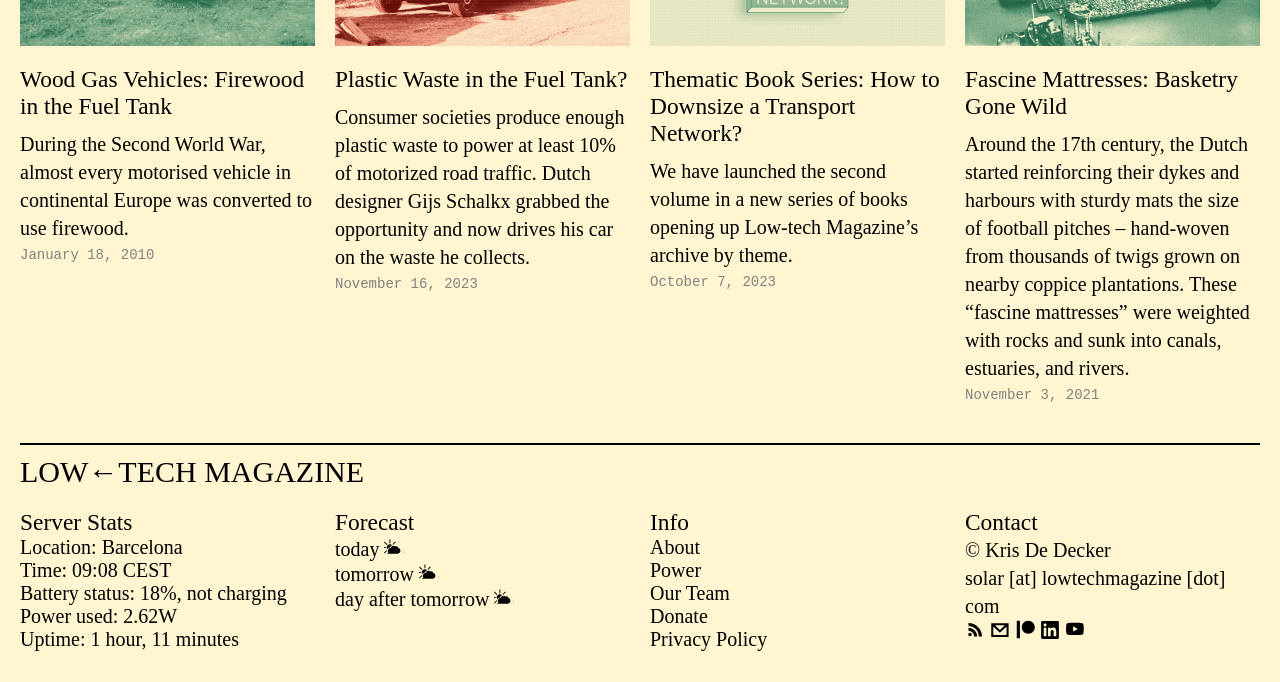What is the current time?
Provide an in-depth and detailed answer to the question.

I found the answer by looking at the description list detail element with the text '09:08 CEST' which is under the term 'Time'.